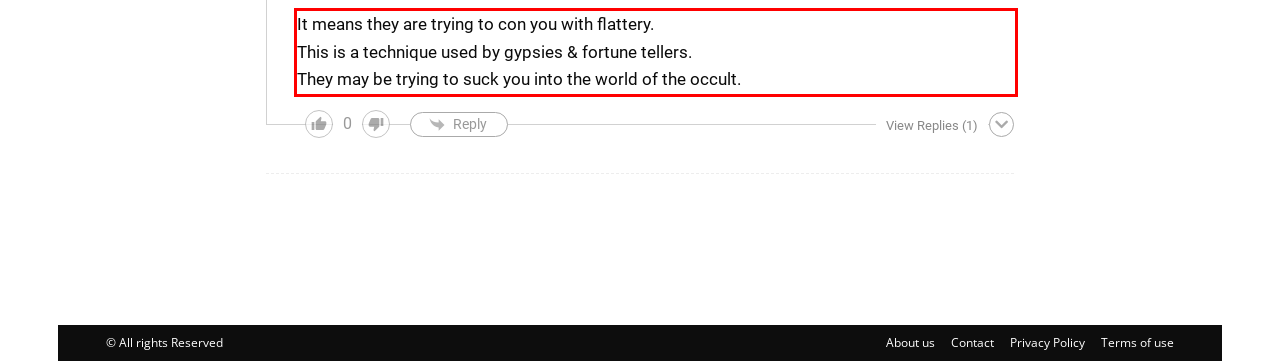You are looking at a screenshot of a webpage with a red rectangle bounding box. Use OCR to identify and extract the text content found inside this red bounding box.

It means they are trying to con you with flattery. This is a technique used by gypsies & fortune tellers. They may be trying to suck you into the world of the occult.